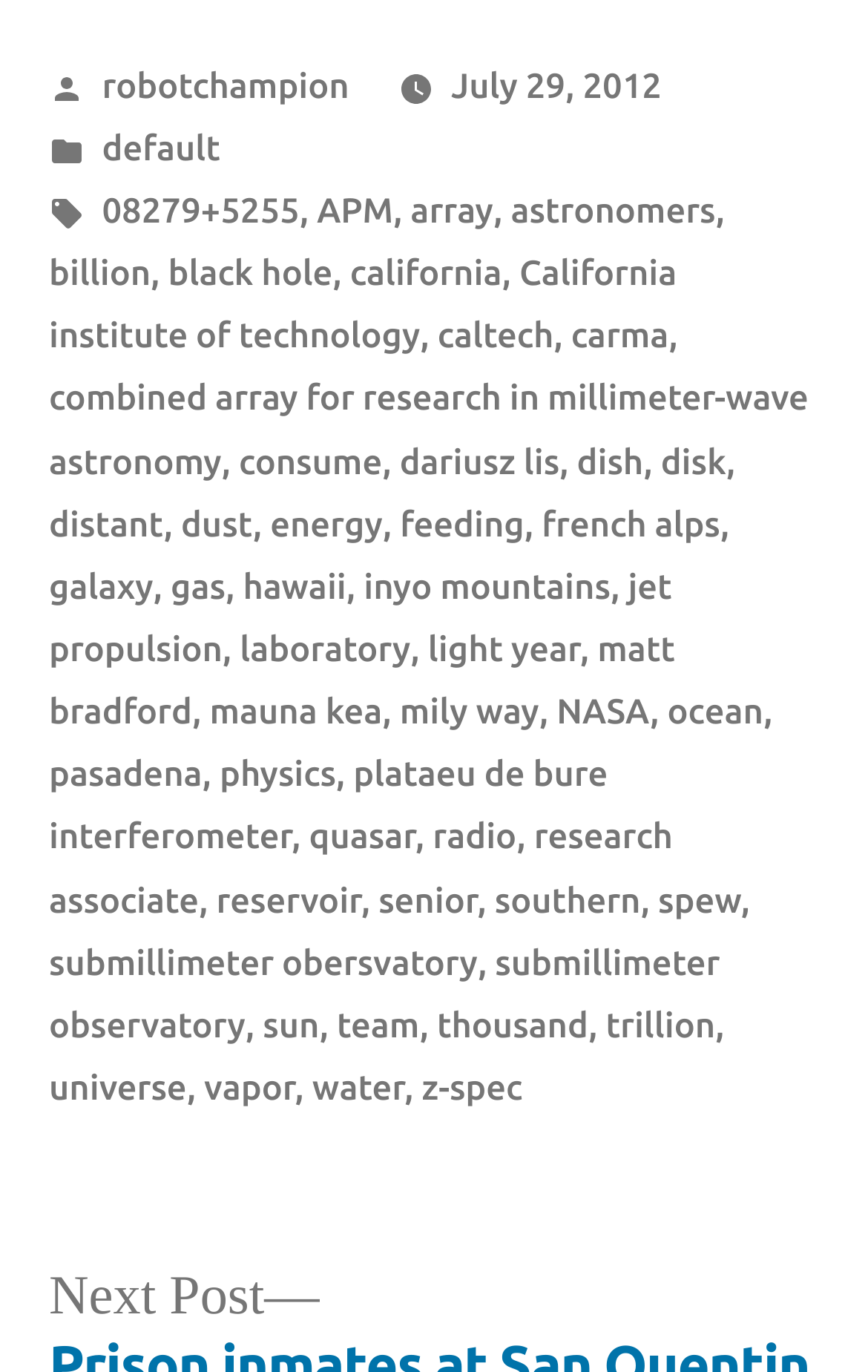Pinpoint the bounding box coordinates of the clickable element to carry out the following instruction: "Click on the link to learn more about the California Institute of Technology."

[0.056, 0.183, 0.78, 0.258]